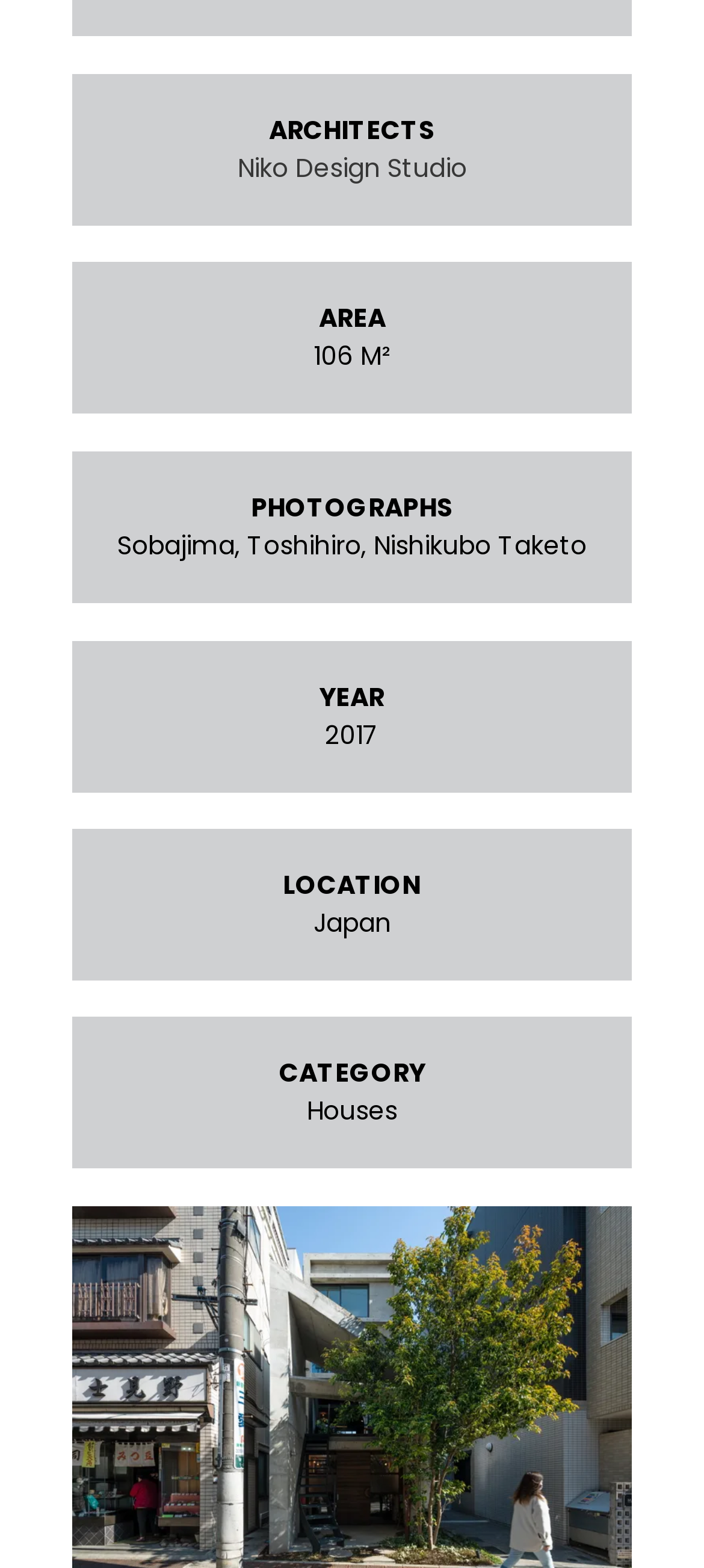Please examine the image and provide a detailed answer to the question: In which year was the house built?

I found the answer by looking at the static text element with the text '2017' which is located below the 'YEAR' label, indicating that it is the year the house was built.